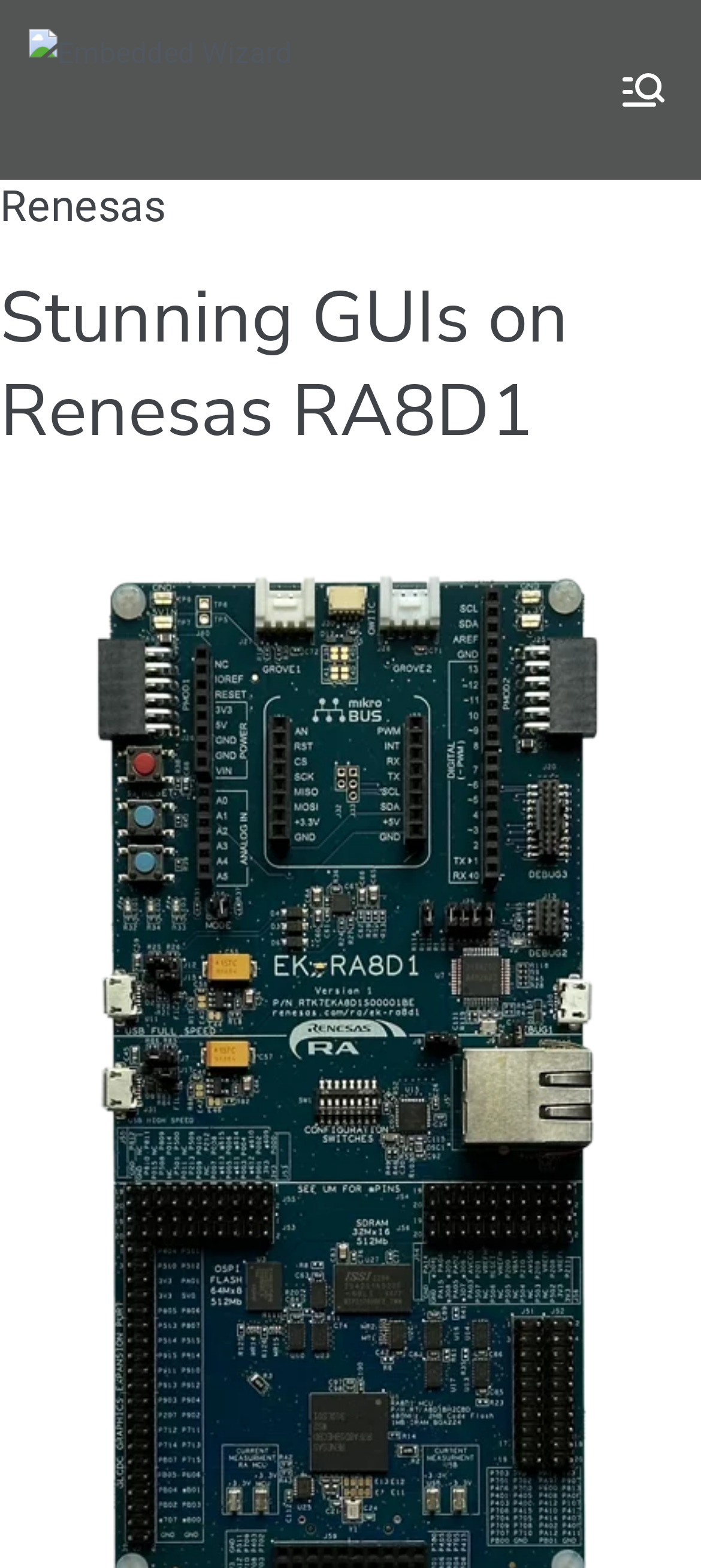Describe all the key features and sections of the webpage thoroughly.

The webpage is about Renesas RA8D1 microcontrollers, specifically highlighting their capabilities for creating stunning graphical user interfaces (GUIs). 

At the top left, there is a link and an image, both labeled "Embedded Wizard", which seems to be a related tool or software. 

On the right side of the top section, there is another link with the same label "Embedded Wizard", accompanied by a text "Simplify Your GUI Development". 

To the right of the top section, a primary menu button is located, featuring an image and three headings. The first heading is "Renesas", followed by "Stunning GUIs on Renesas RA8D1" below it. 

Below these headings, a "GET STARTED" link is positioned, which likely directs users to begin exploring the capabilities of Renesas RA8D1 microcontrollers for GUI development.